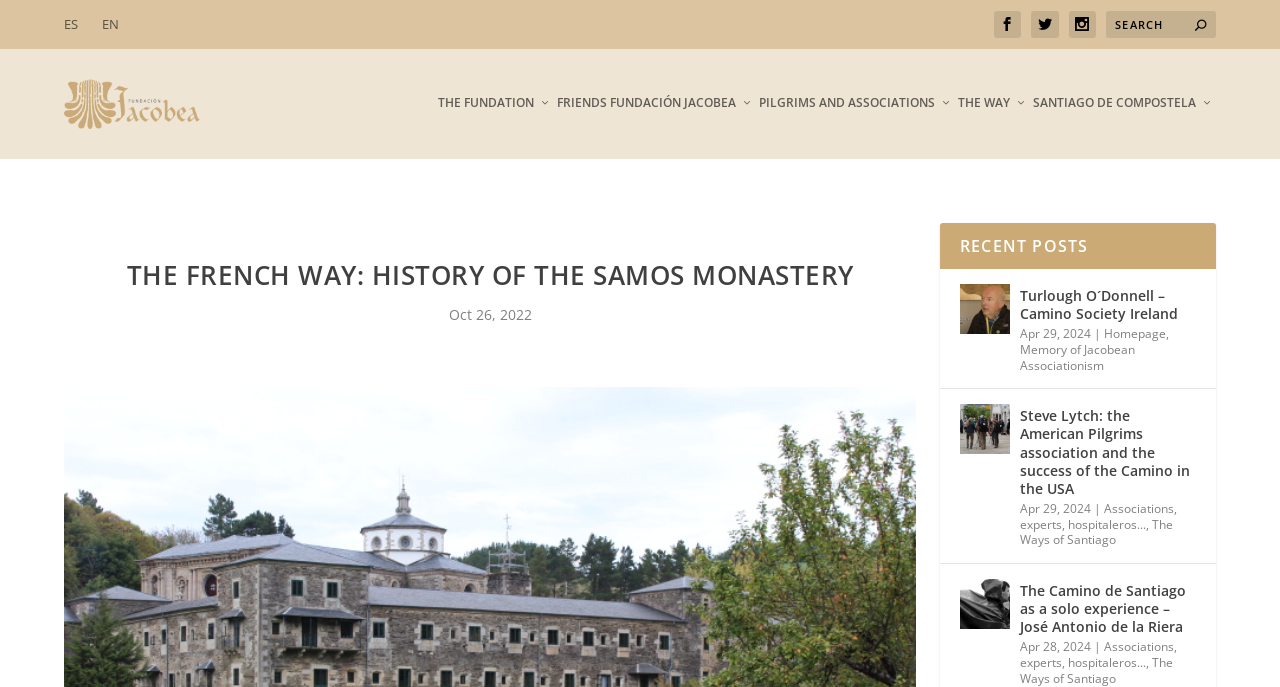Determine the bounding box coordinates in the format (top-left x, top-left y, bottom-right x, bottom-right y). Ensure all values are floating point numbers between 0 and 1. Identify the bounding box of the UI element described by: Pilgrims and associations

[0.593, 0.138, 0.744, 0.231]